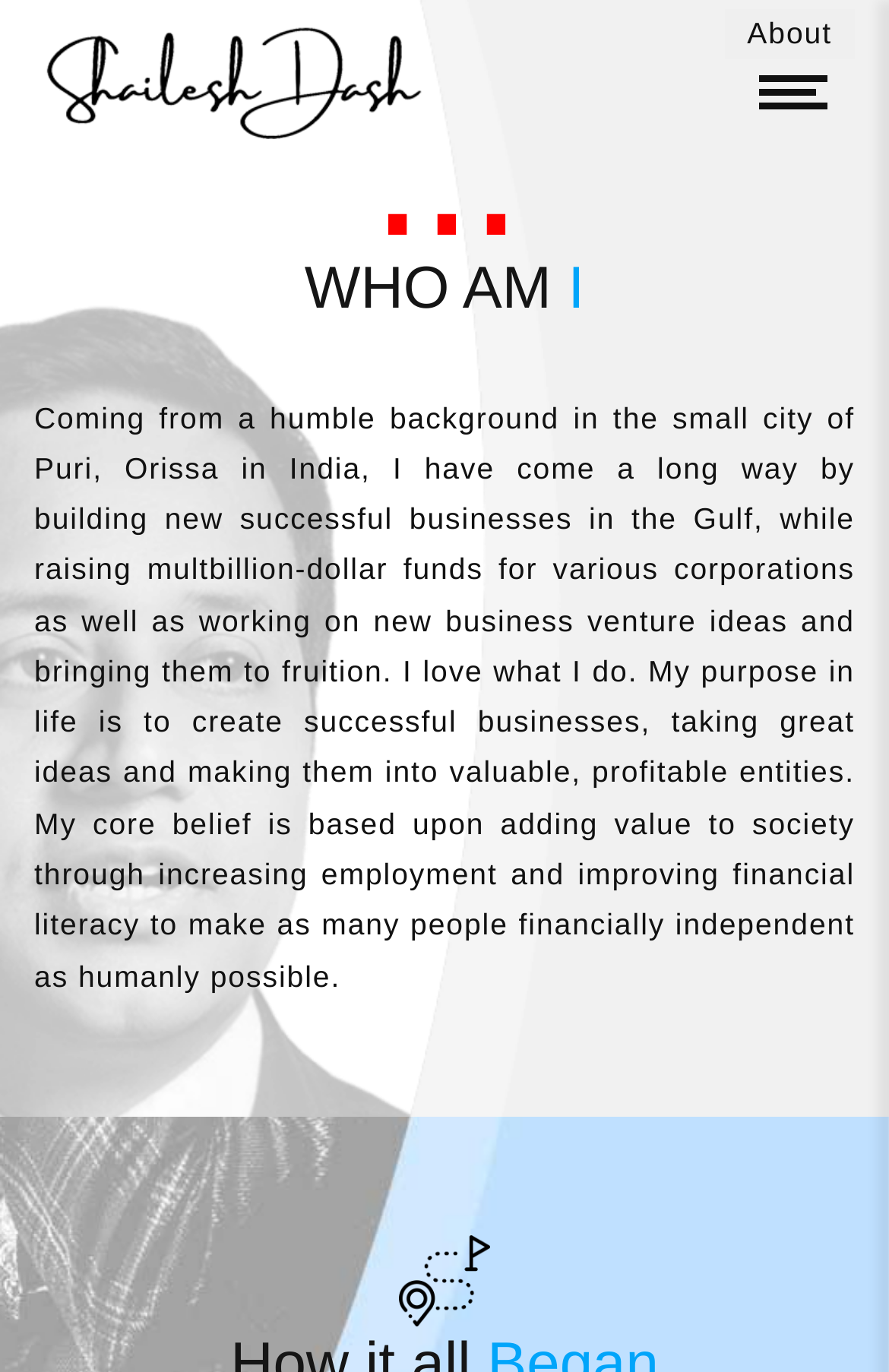Identify the bounding box for the given UI element using the description provided. Coordinates should be in the format (top-left x, top-left y, bottom-right x, bottom-right y) and must be between 0 and 1. Here is the description: parent_node: About

[0.821, 0.025, 0.949, 0.108]